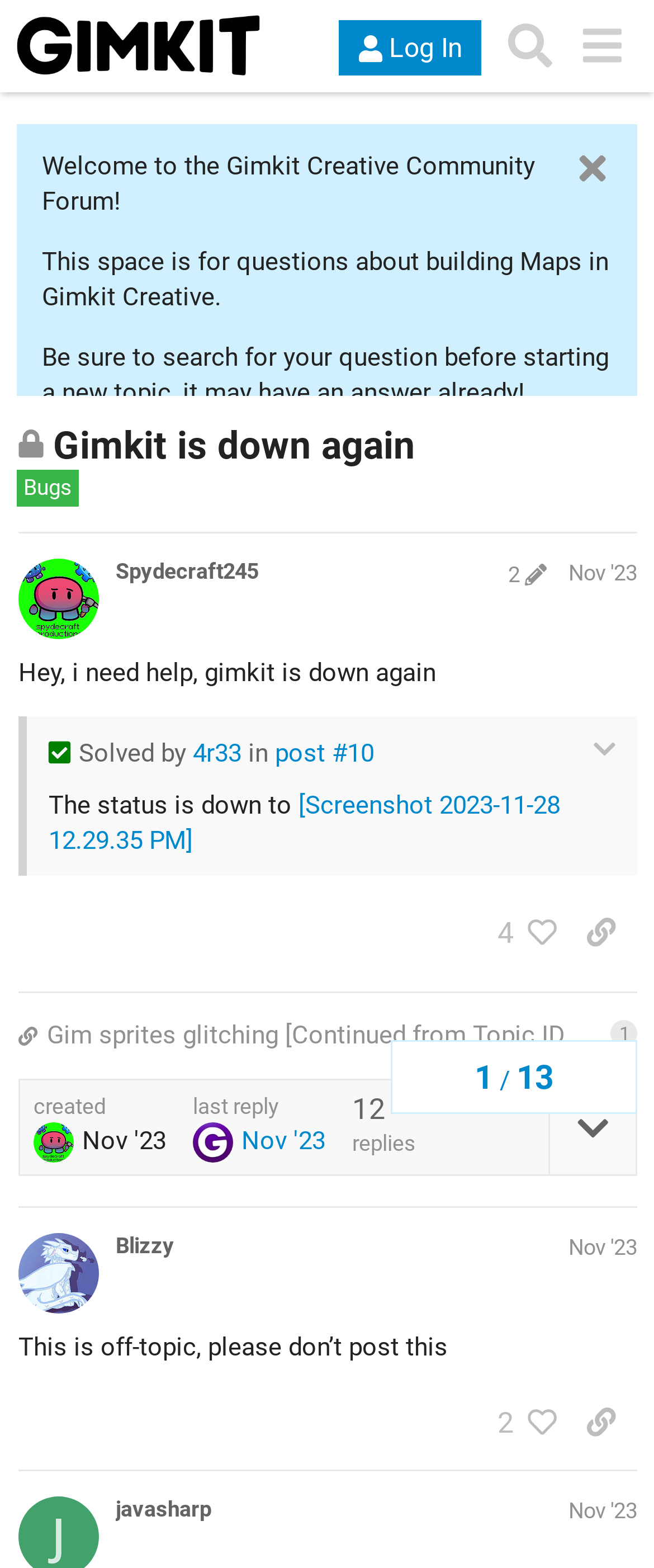Analyze the image and answer the question with as much detail as possible: 
Who started the topic 'Gimkit is down again'?

I found this answer by looking at the heading 'Spydecraft245 post edit history Nov '23' which indicates that Spydecraft245 is the author of the post, and the static text 'Hey, i need help, gimkit is down again' is the content of the post.